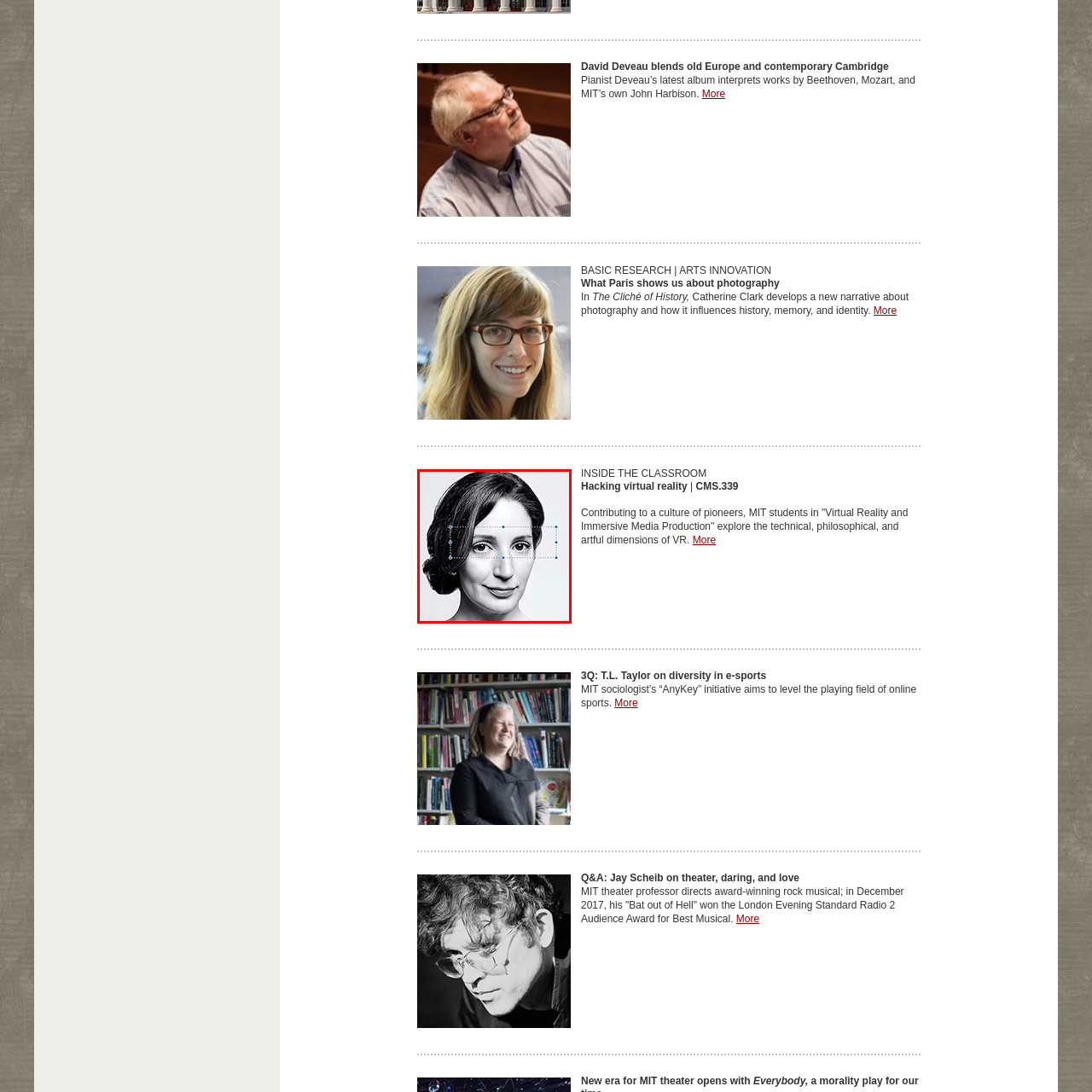Elaborate on the details of the image that is highlighted by the red boundary.

The image features a portrait of Sandra Rodriguez, who likely plays a significant role in the context of the accompanying text focusing on arts and culture. She is captured with a serene expression, showcasing her elegance. The stark background emphasizes her features, while her hair is styled in soft waves, enhancing the classical yet contemporary feel of the image. This portrayal aligns with the overarching themes of innovation and artistry present in the associated articles, particularly in discussions around photography and artistic narrative.